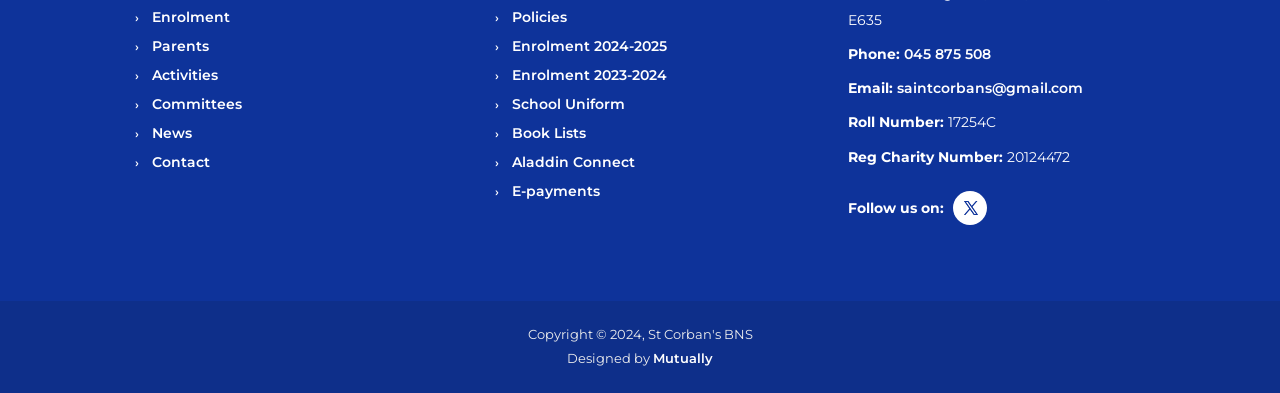Please provide a comprehensive answer to the question below using the information from the image: What is the email address of the school?

I found the email address by looking at the 'Email:' label and the corresponding link next to it, which contains the email address.